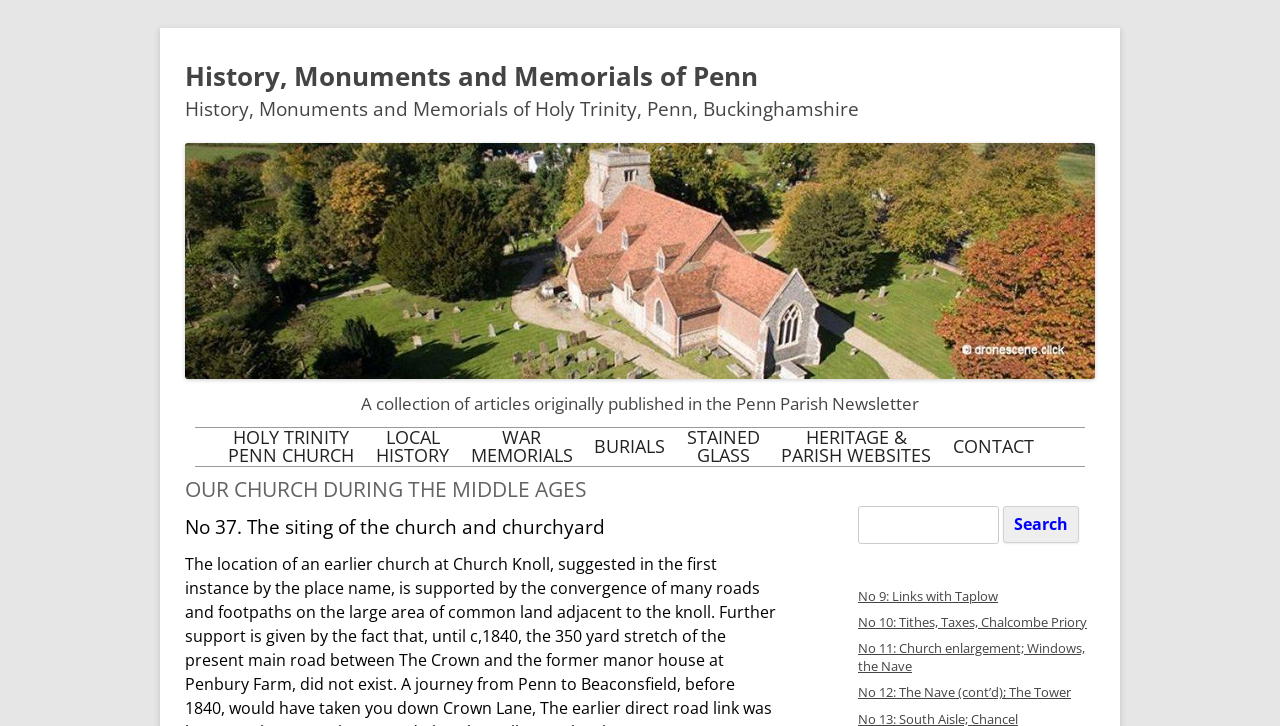Please pinpoint the bounding box coordinates for the region I should click to adhere to this instruction: "Read about the BURIALS".

[0.464, 0.597, 0.52, 0.63]